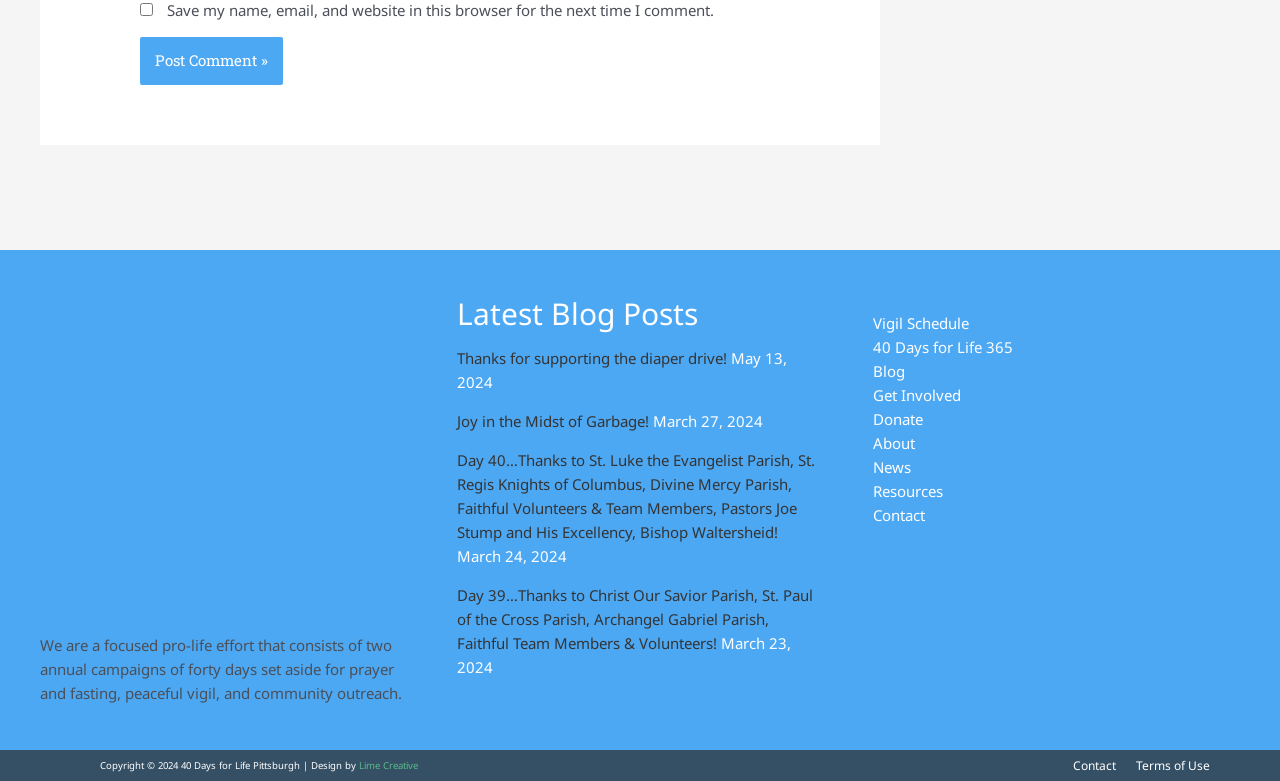Please find the bounding box coordinates (top-left x, top-left y, bottom-right x, bottom-right y) in the screenshot for the UI element described as follows: Donate

[0.682, 0.524, 0.721, 0.549]